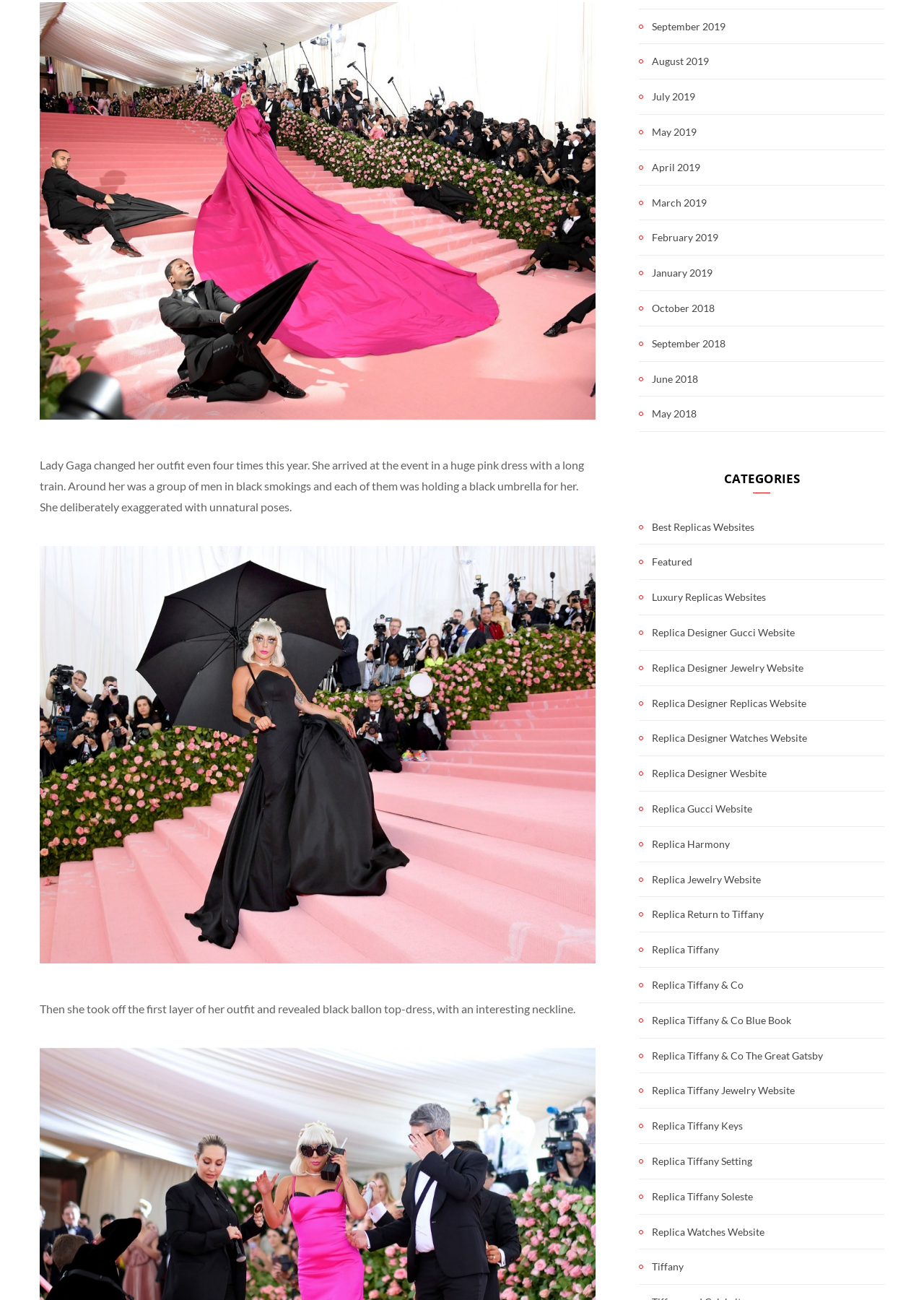Locate the bounding box coordinates of the clickable area needed to fulfill the instruction: "View the 'Best Replicas Websites' category".

[0.691, 0.399, 0.816, 0.412]